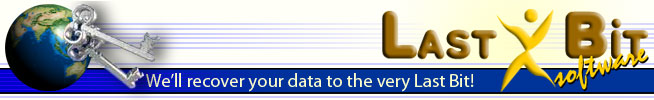What is symbolized by the globe in the background?
Please respond to the question with a detailed and well-explained answer.

The globe in the background of the banner symbolizes security and data recovery solutions, which is the core business of Lastbit Software, emphasizing the company's focus on providing secure and effective password recovery solutions to its customers.